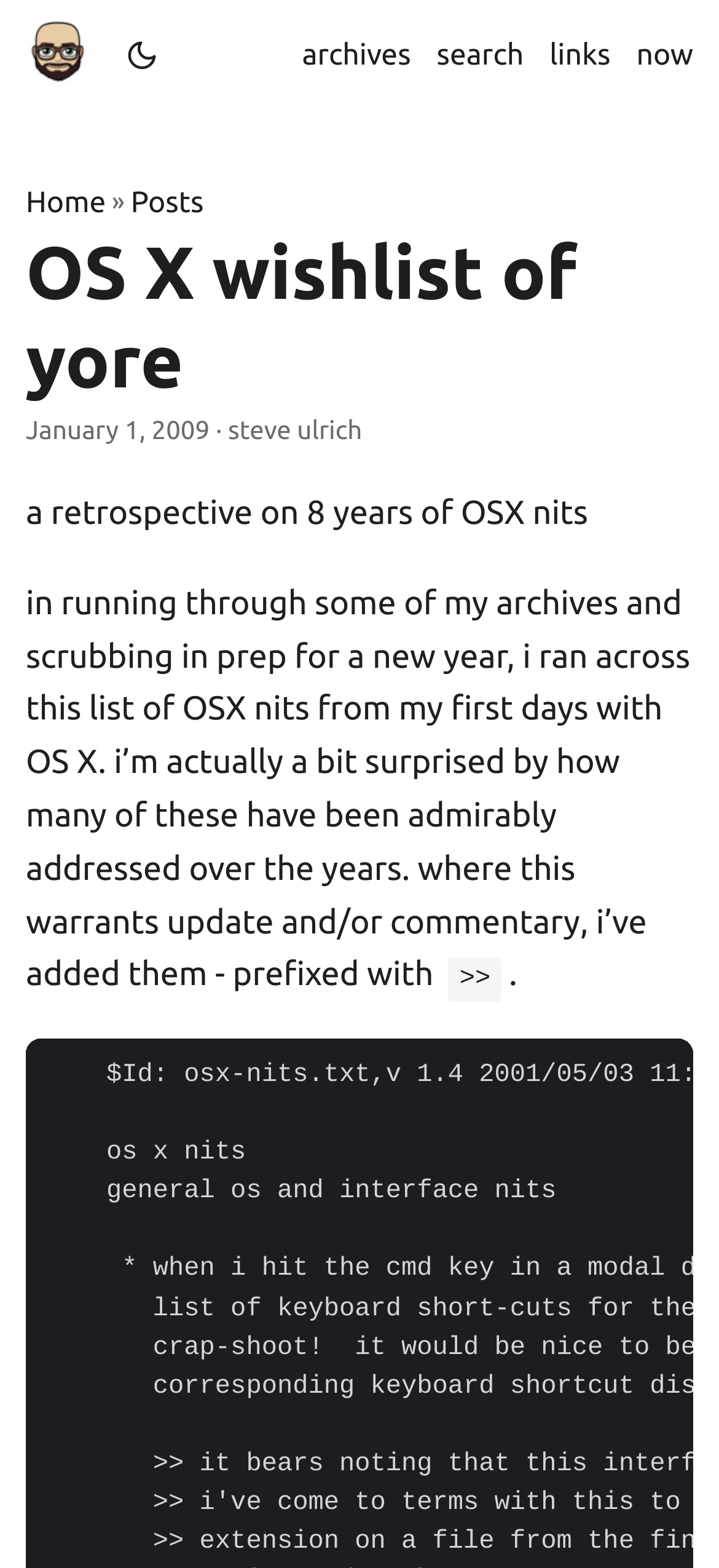Please look at the image and answer the question with a detailed explanation: What is the topic of the article?

I determined the topic of the article by reading the static text element that contains the article's description, which mentions 'a retrospective on 8 years of OSX nits'.